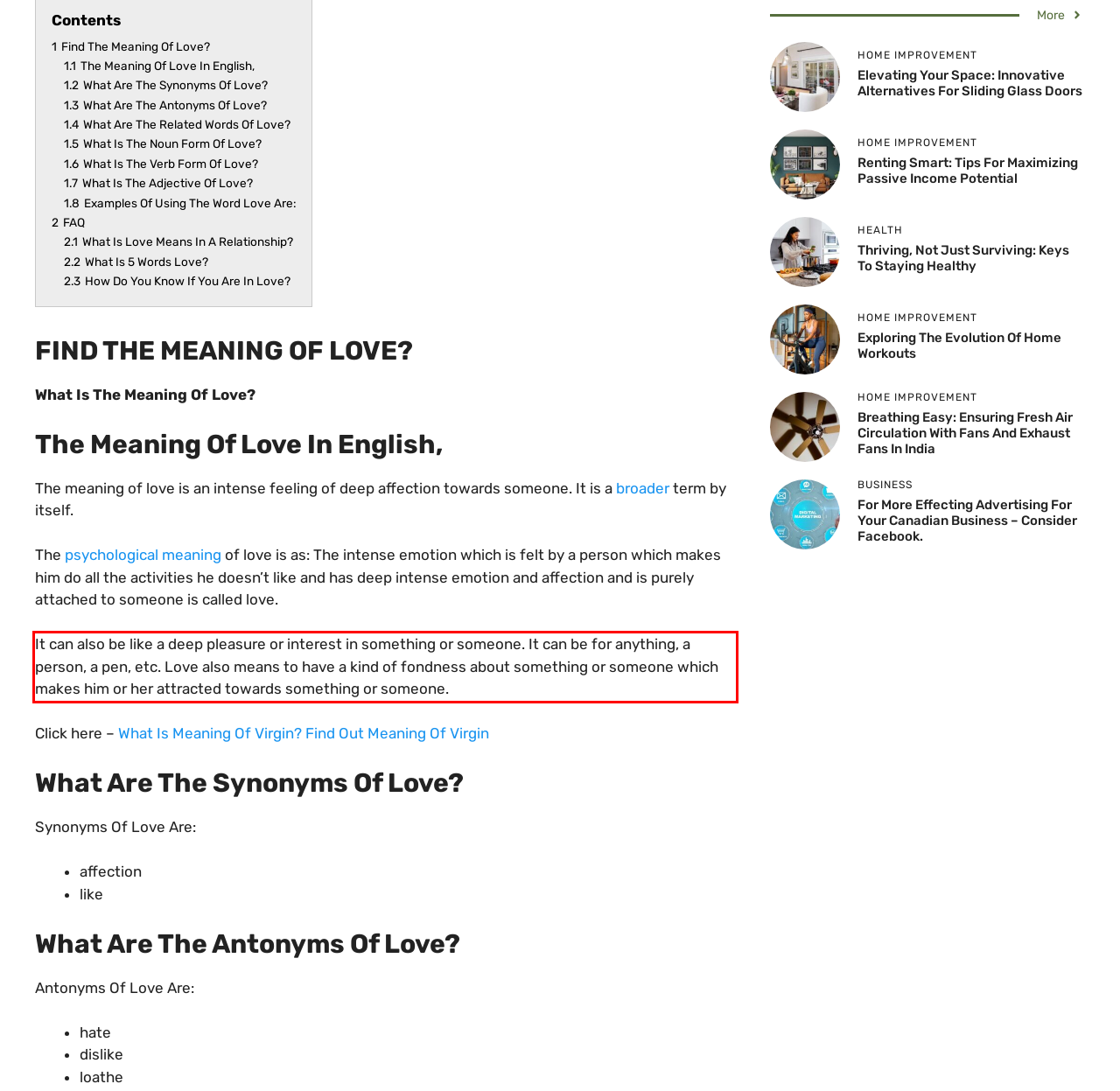Analyze the webpage screenshot and use OCR to recognize the text content in the red bounding box.

It can also be like a deep pleasure or interest in something or someone. It can be for anything, a person, a pen, etc. Love also means to have a kind of fondness about something or someone which makes him or her attracted towards something or someone.